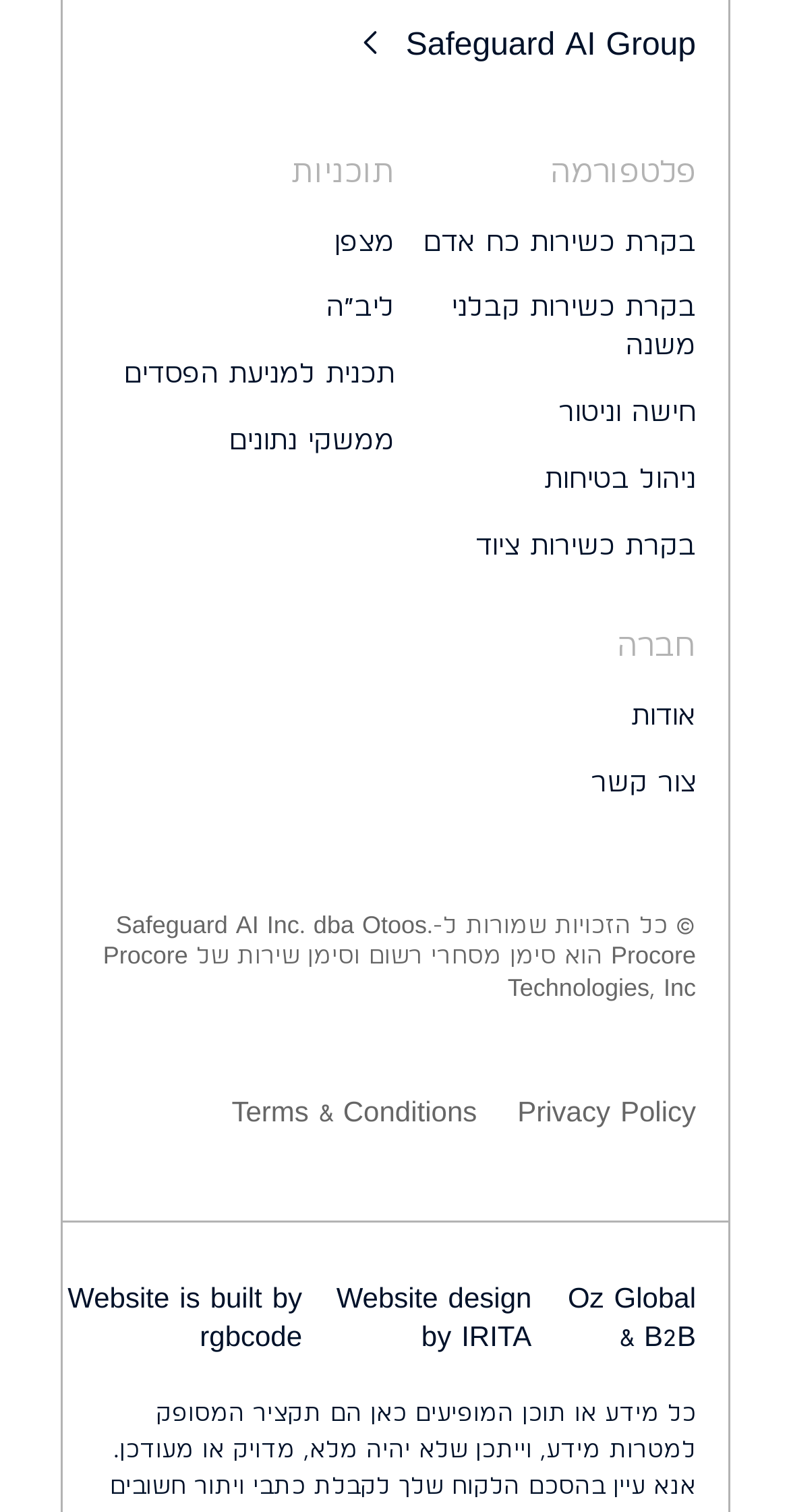Please locate the UI element described by "אודות" and provide its bounding box coordinates.

[0.5, 0.46, 0.882, 0.504]